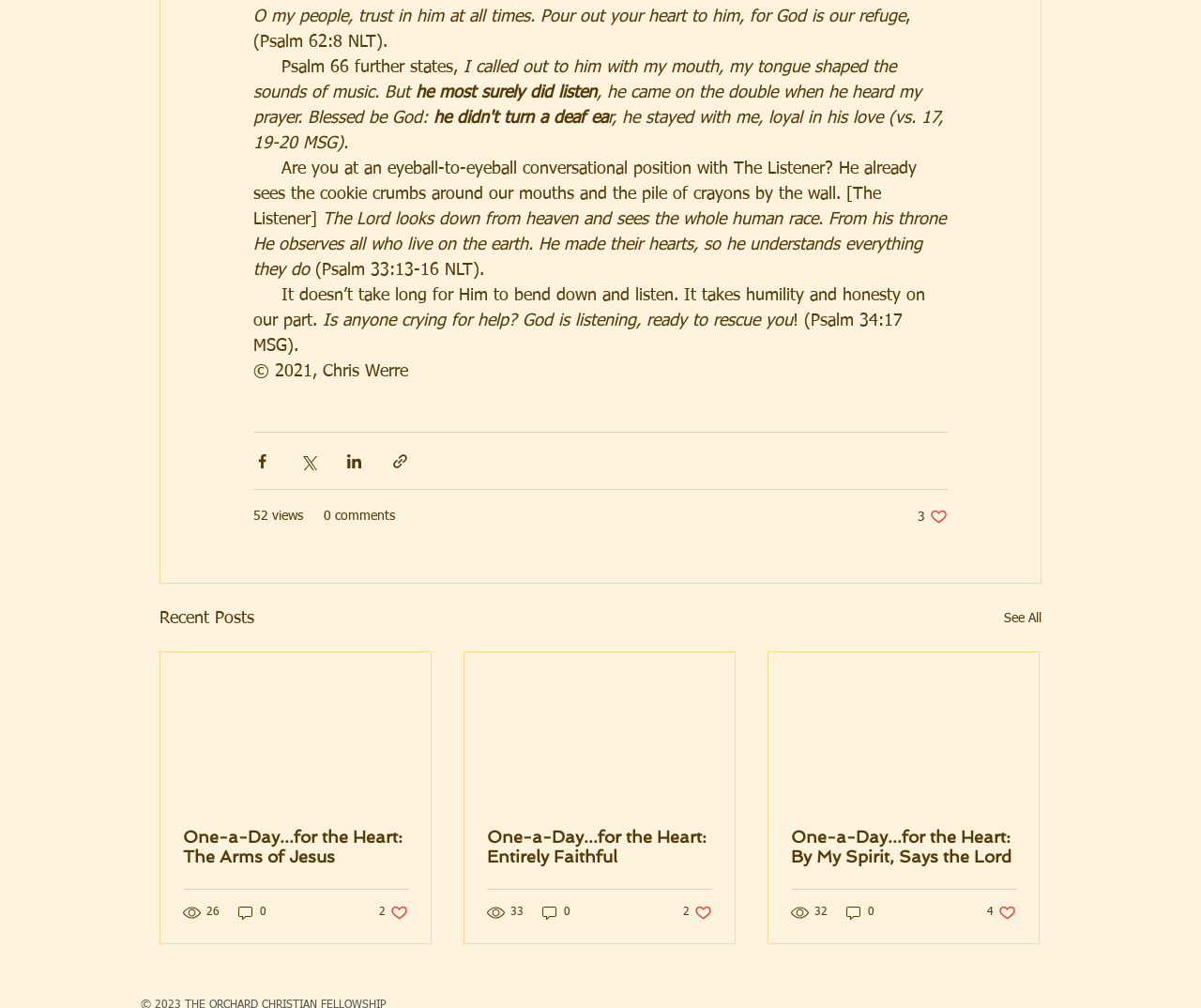Locate the bounding box coordinates of the element's region that should be clicked to carry out the following instruction: "View recent posts". The coordinates need to be four float numbers between 0 and 1, i.e., [left, top, right, bottom].

[0.133, 0.601, 0.212, 0.628]